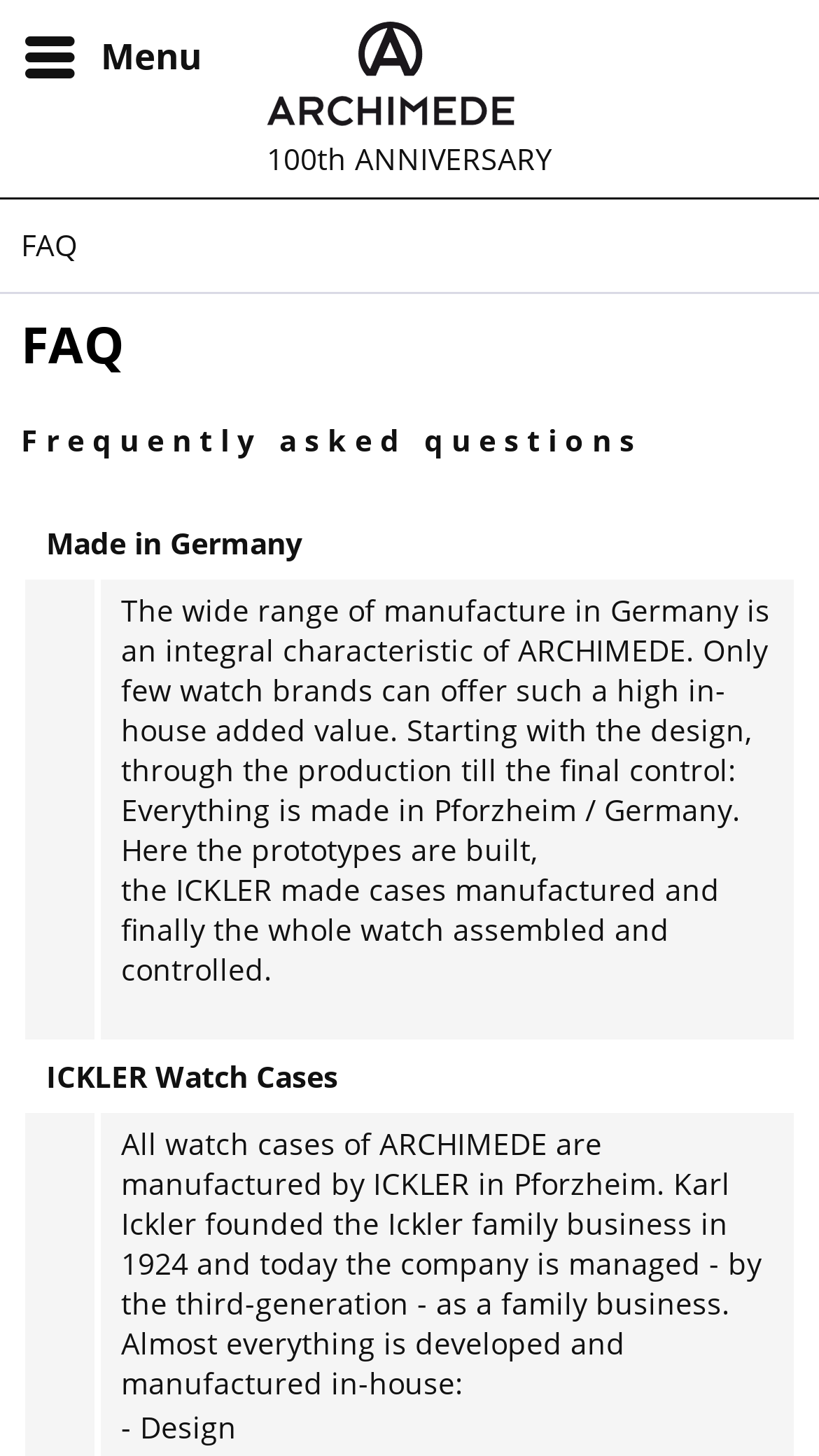What is the orientation of the menu?
From the screenshot, provide a brief answer in one word or phrase.

Vertical